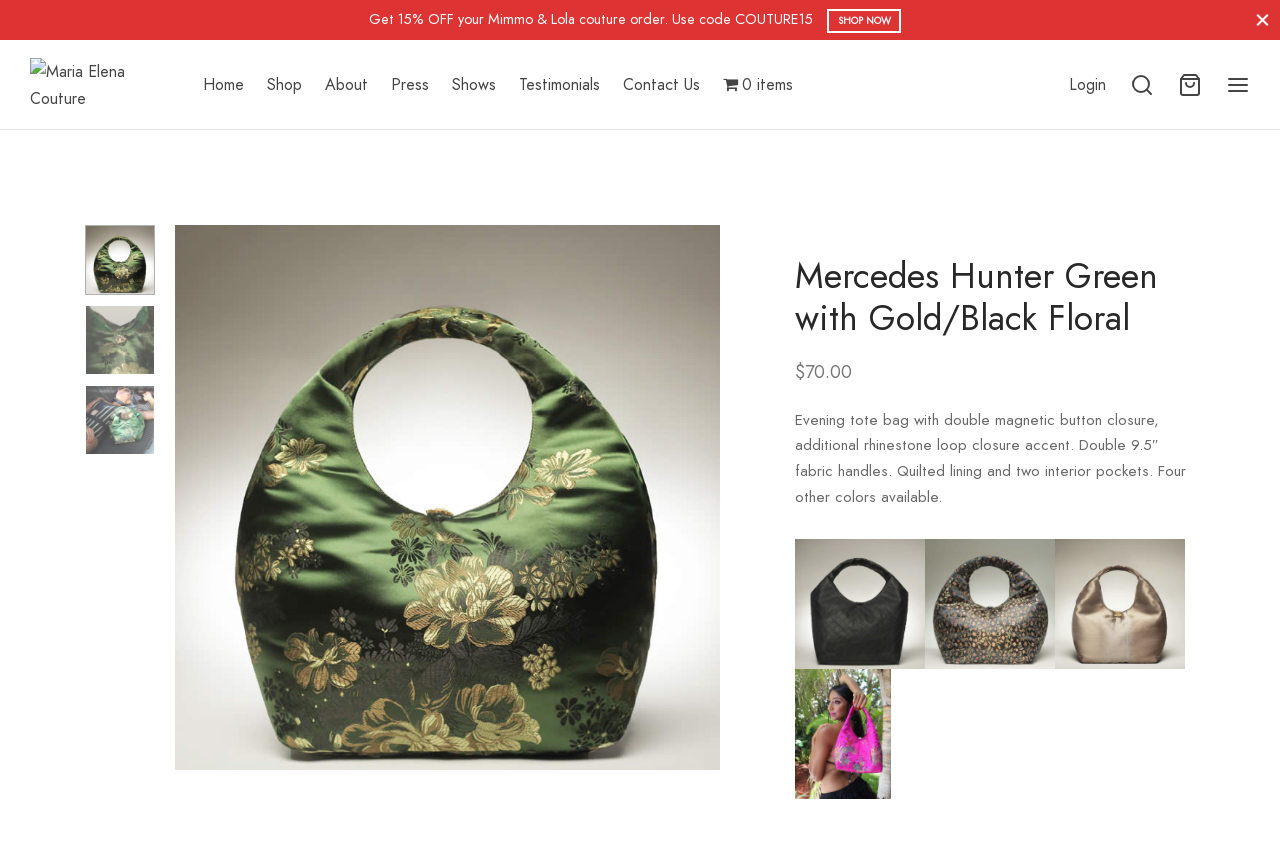Please provide a brief answer to the question using only one word or phrase: 
What is the material of the tote bag handles?

Fabric